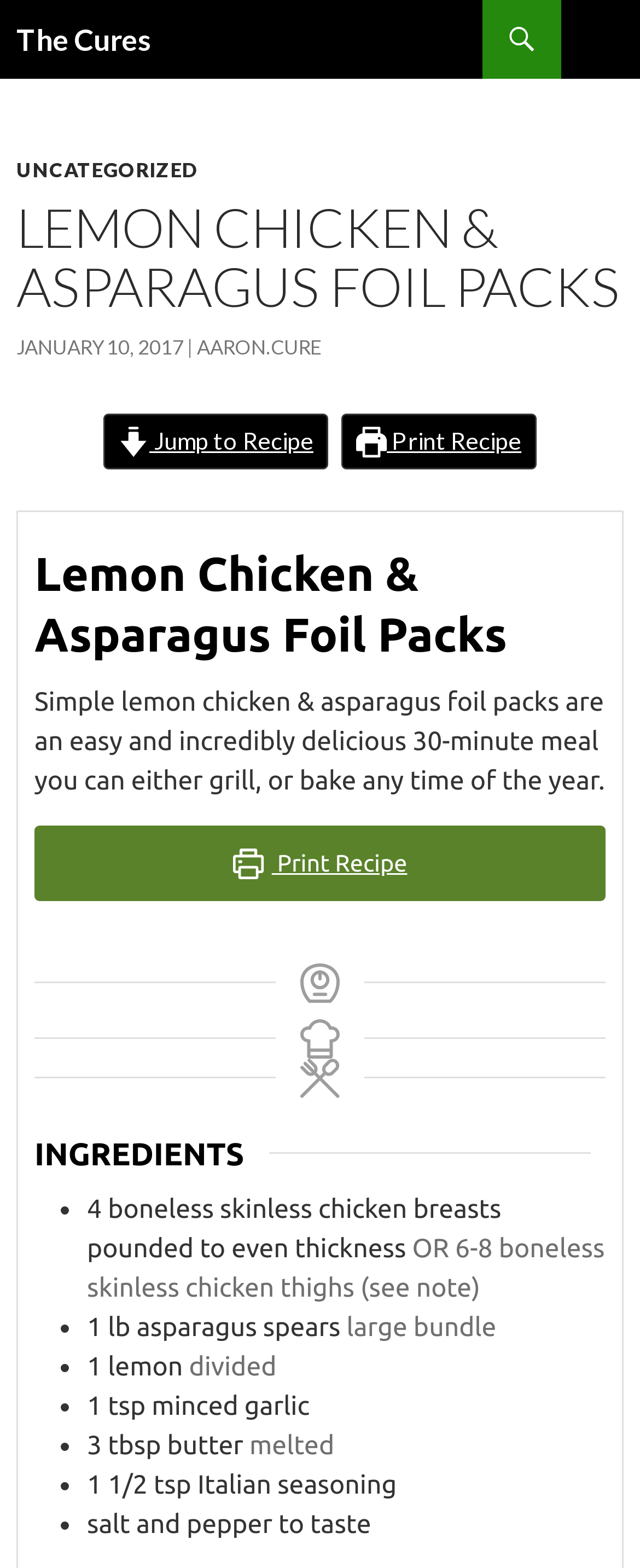Provide an in-depth caption for the elements present on the webpage.

The webpage is about a recipe for Lemon Chicken & Asparagus Foil Packs. At the top, there is a heading with the title "The Cures" and a link to skip to the content. Below this, there is a header section with links to "UNCATEGORIZED" and a date "JANUARY 10, 2017". 

On the left side, there is a section with a heading "LEMON CHICKEN & ASPARAGUS FOIL PACKS" and a link to "Jump to Recipe". Next to this, there is an image. On the right side, there are two links, "Print Recipe" and another image.

Below this section, there is a heading with the same title "Lemon Chicken & Asparagus Foil Packs" and a brief description of the recipe. Underneath, there is a "Print Recipe" link and an image.

The main content of the recipe is divided into sections. The first section is "INGREDIENTS" with a list of ingredients, each marked with a bullet point. The ingredients include chicken breasts, asparagus spears, lemon, garlic, butter, Italian seasoning, salt, and pepper. 

The layout of the webpage is organized, with clear headings and concise text. The images and links are strategically placed to guide the user through the recipe.